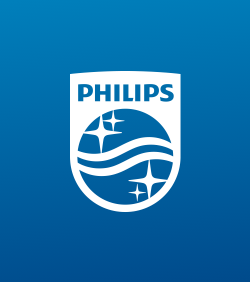What is Philips' commitment reflected in the design?
Use the image to give a comprehensive and detailed response to the question.

The design of the logo and the background reflects Philips' commitment to enhancing business productivity through advanced technology, as noted in the context of their latest monitor offerings.